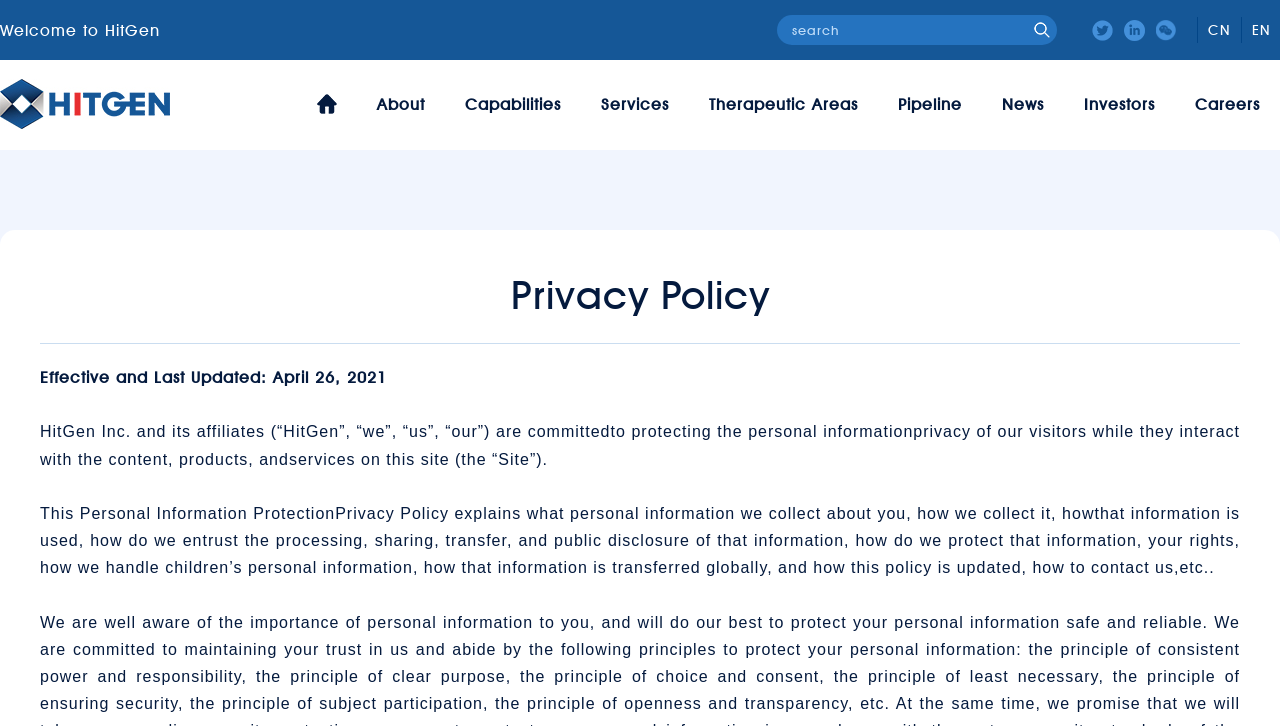Determine the coordinates of the bounding box that should be clicked to complete the instruction: "switch to Chinese". The coordinates should be represented by four float numbers between 0 and 1: [left, top, right, bottom].

[0.935, 0.023, 0.969, 0.059]